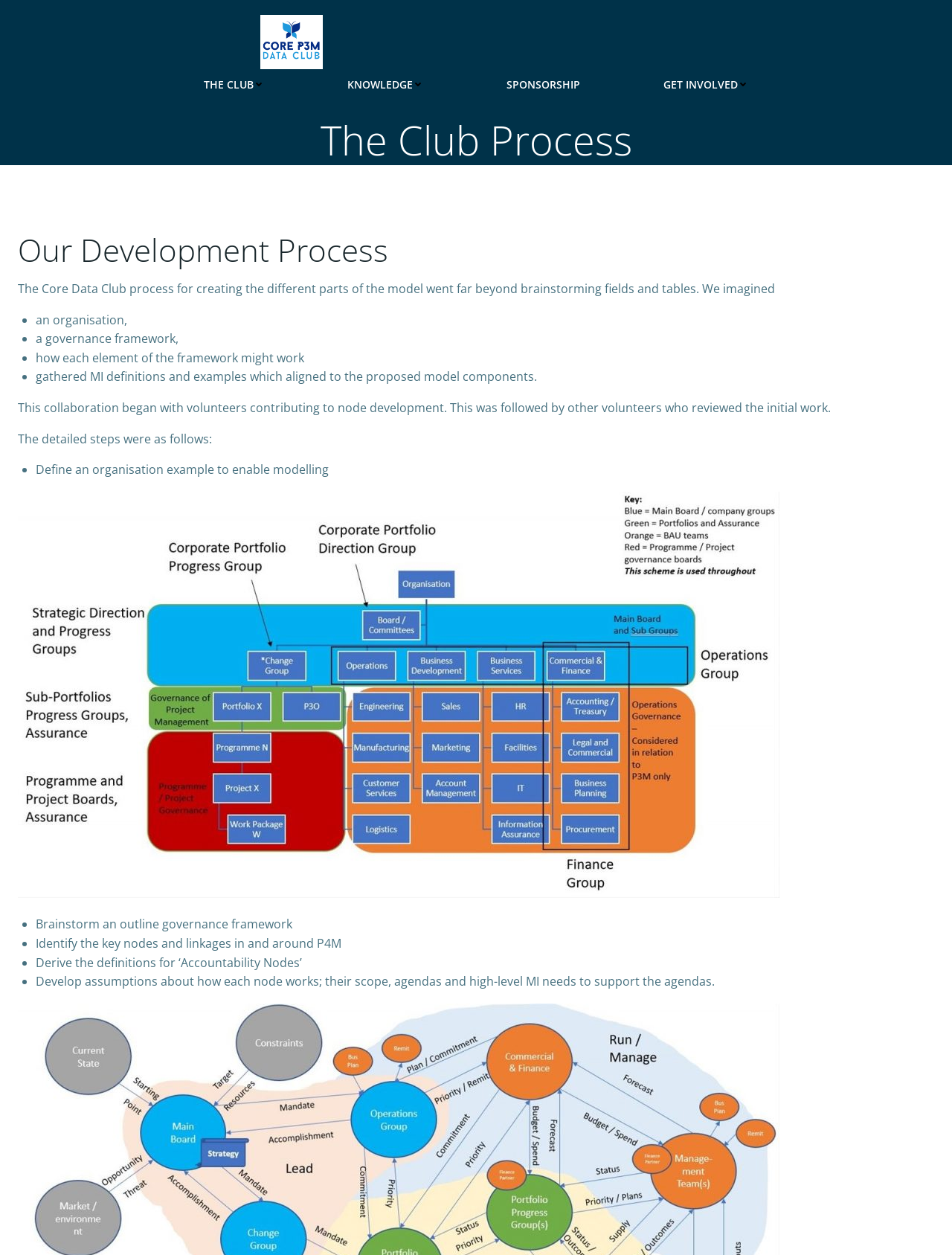What is the copyright year mentioned at the bottom of the webpage?
Please provide a single word or phrase as your answer based on the screenshot.

2024